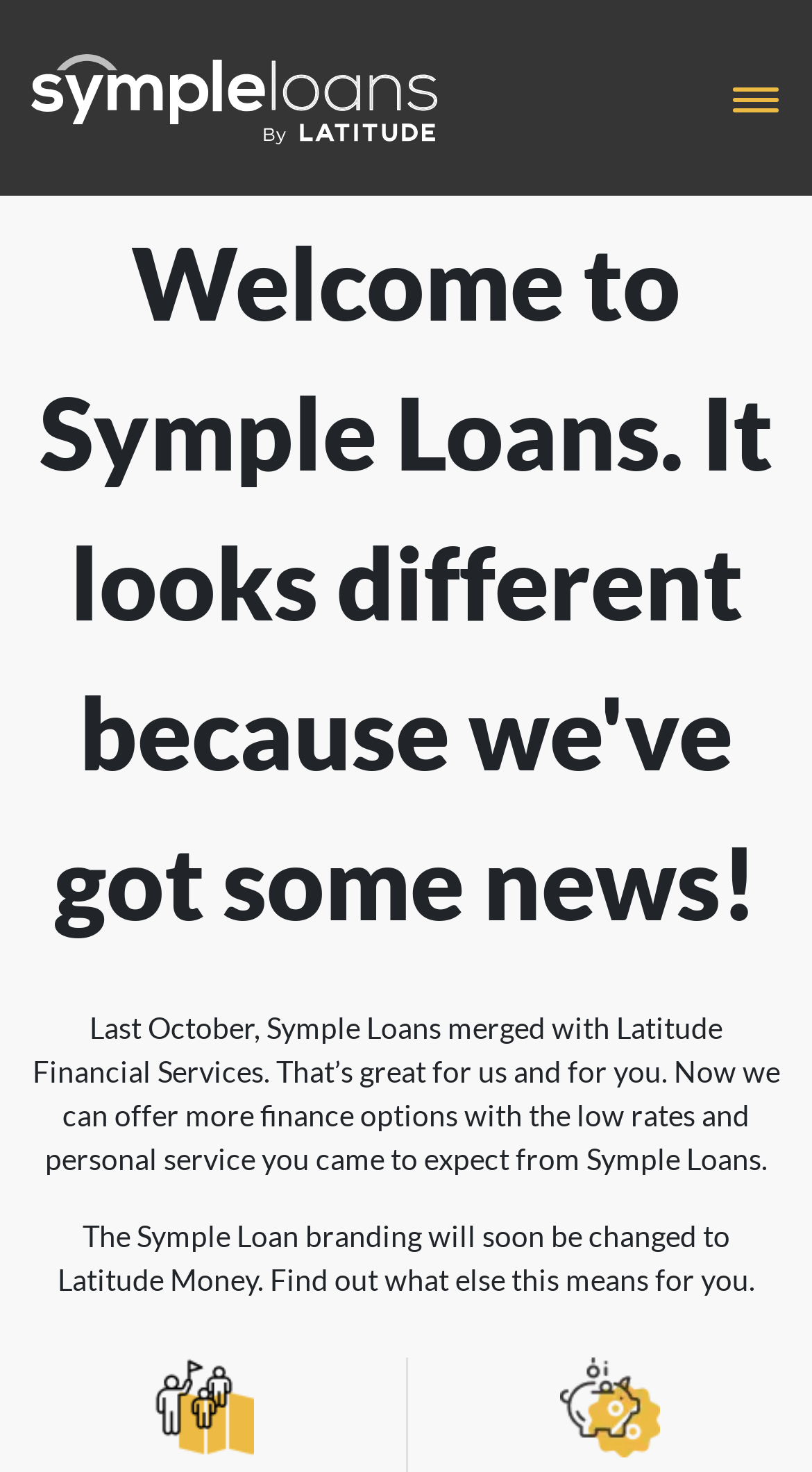Answer the following query with a single word or phrase:
What is the branding change for Symple Loans?

To Latitude Money